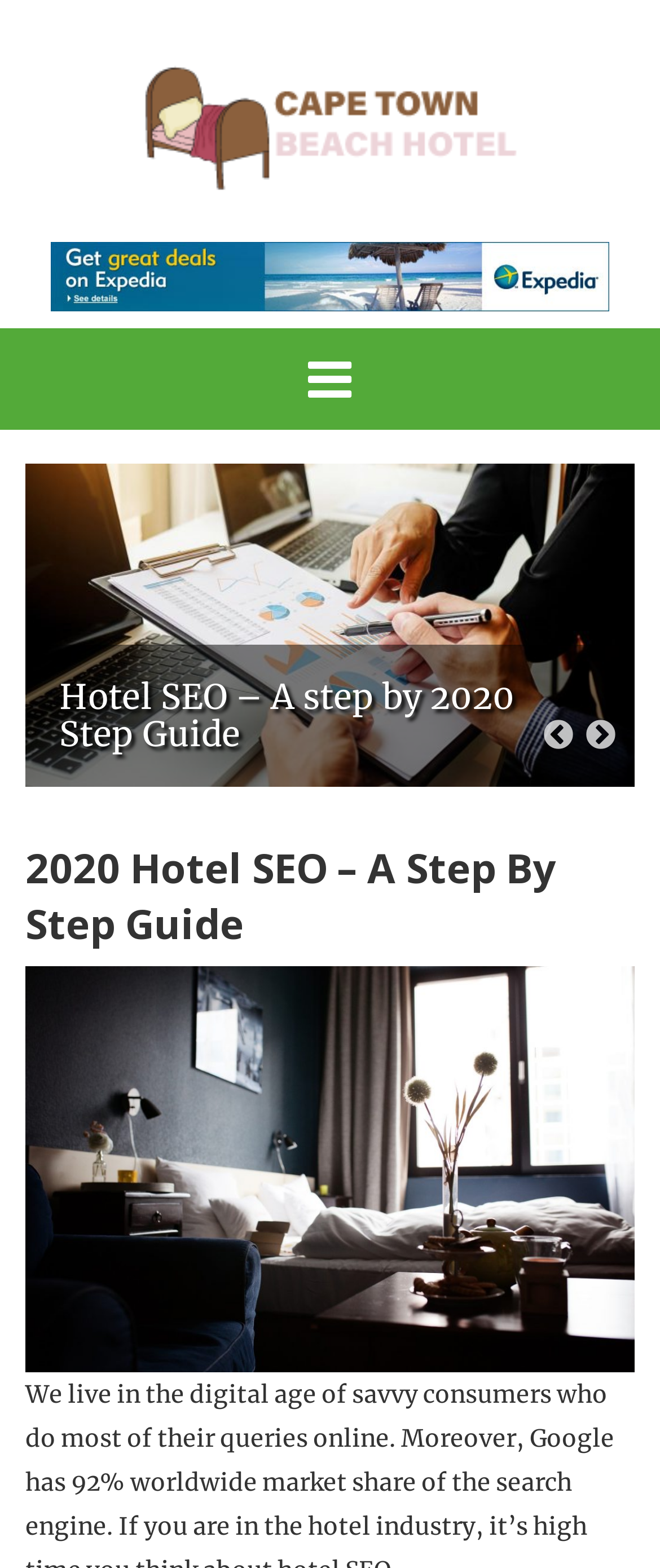What is the name of the hotel?
Based on the visual details in the image, please answer the question thoroughly.

The name of the hotel can be found in the heading element at the top of the page, which reads 'Cape Town Beach Hotel'. This is also the text of the link element that is a child of the heading element.